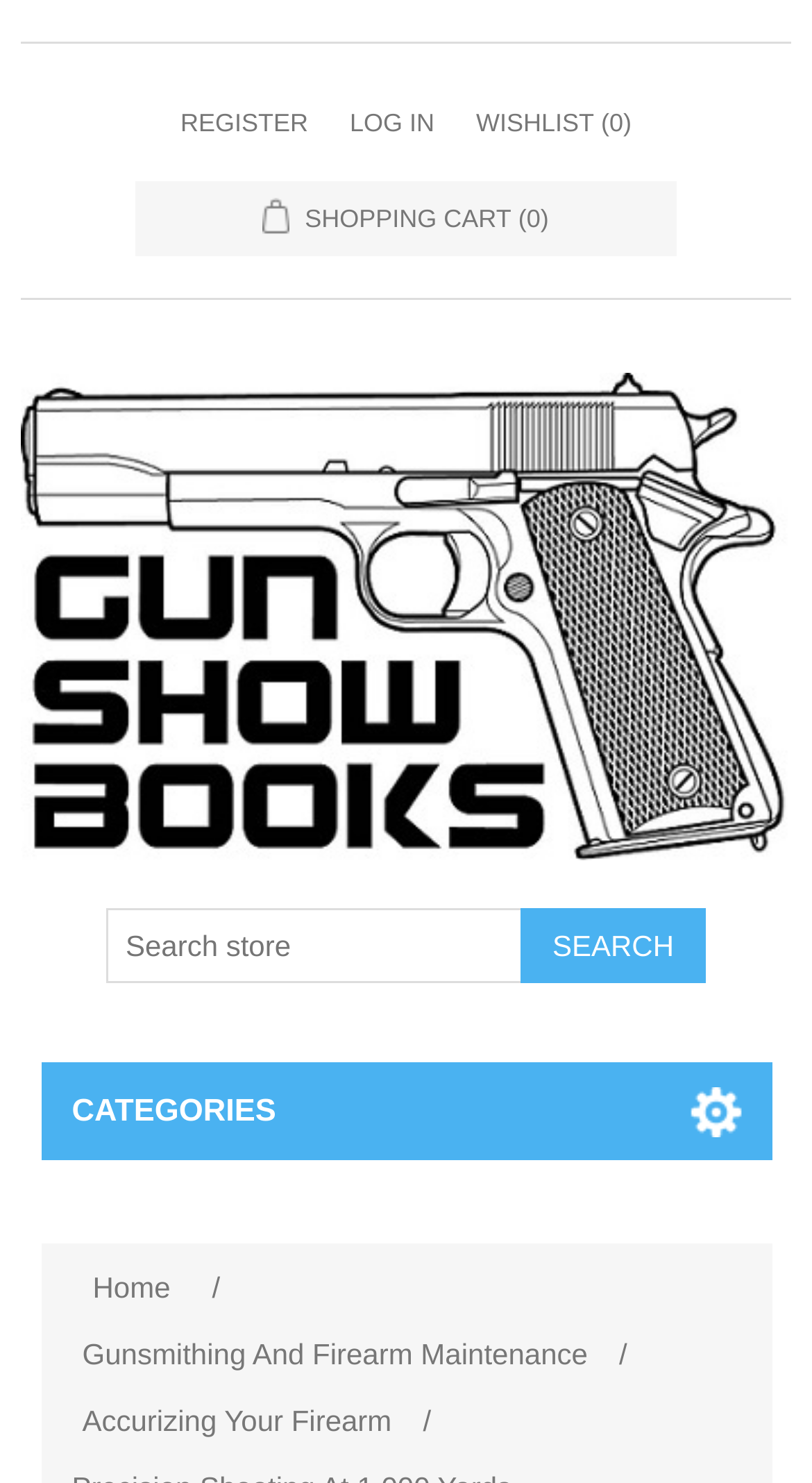Find the bounding box coordinates of the element you need to click on to perform this action: 'Check Montreal map'. The coordinates should be represented by four float values between 0 and 1, in the format [left, top, right, bottom].

None